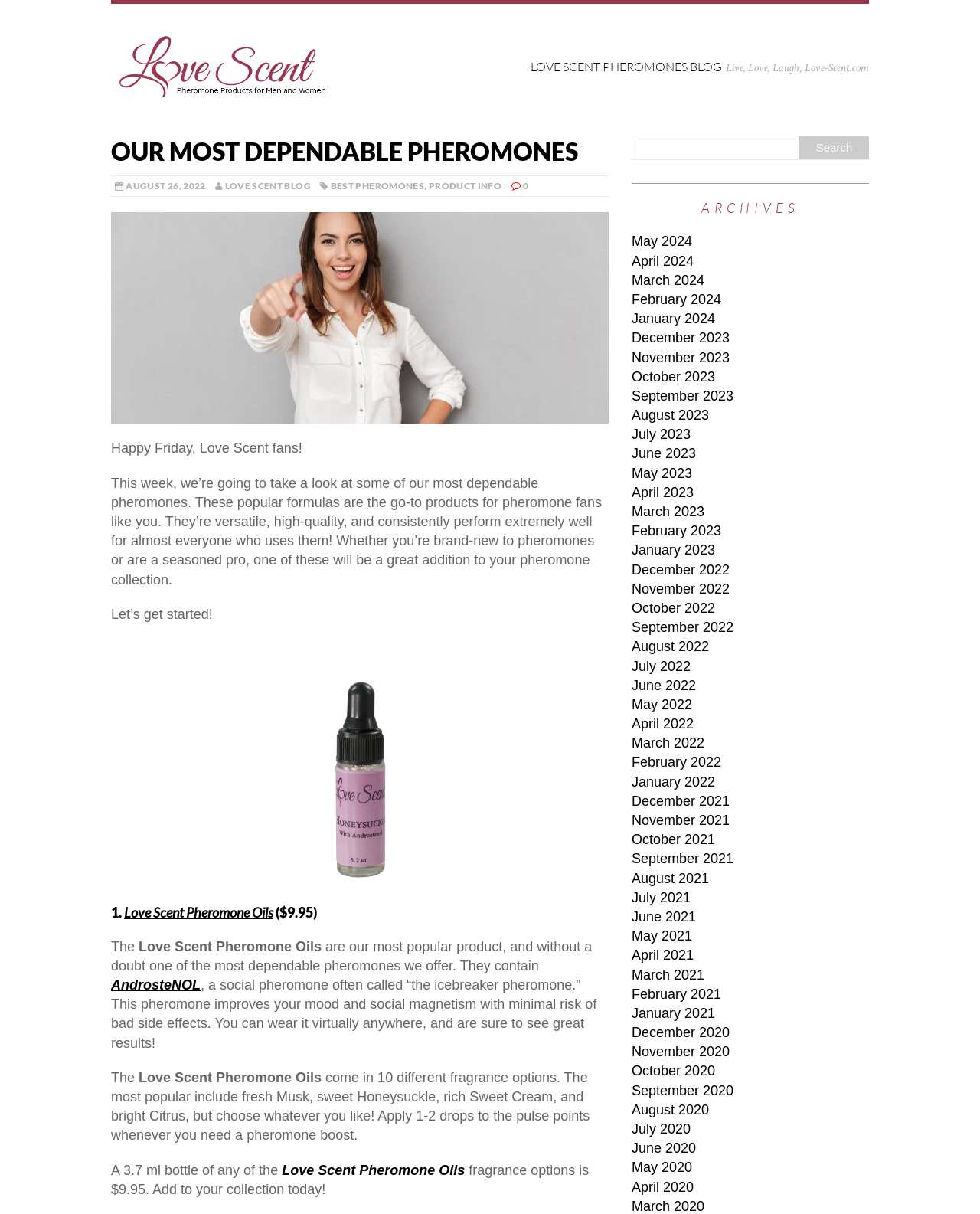Identify the bounding box coordinates for the UI element described as follows: "Love Scent Pheromone Oils". Ensure the coordinates are four float numbers between 0 and 1, formatted as [left, top, right, bottom].

[0.127, 0.745, 0.279, 0.759]